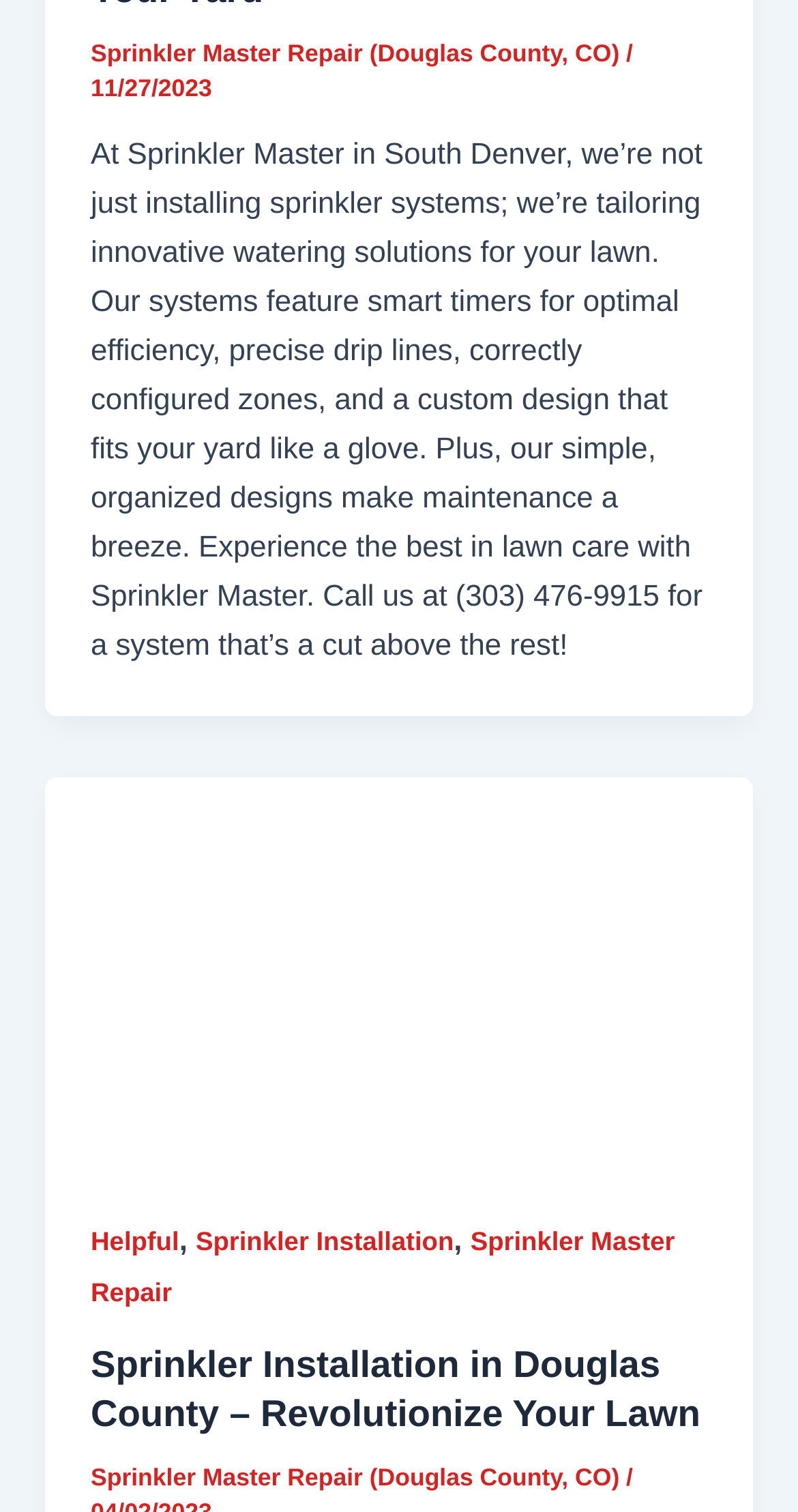Predict the bounding box of the UI element based on the description: "Pricing & info". The coordinates should be four float numbers between 0 and 1, formatted as [left, top, right, bottom].

None